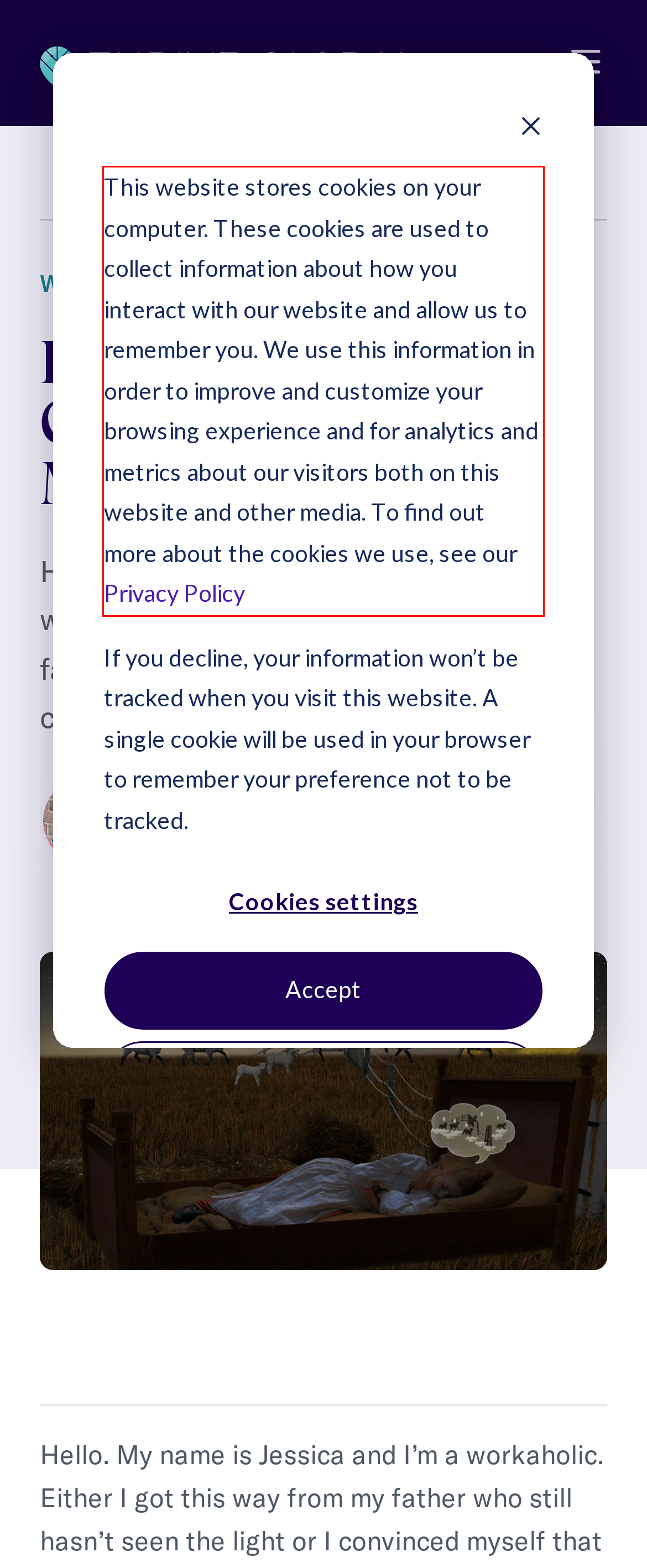You are provided with a screenshot of a webpage that includes a UI element enclosed in a red rectangle. Extract the text content inside this red rectangle.

This website stores cookies on your computer. These cookies are used to collect information about how you interact with our website and allow us to remember you. We use this information in order to improve and customize your browsing experience and for analytics and metrics about our visitors both on this website and other media. To find out more about the cookies we use, see our Privacy Policy